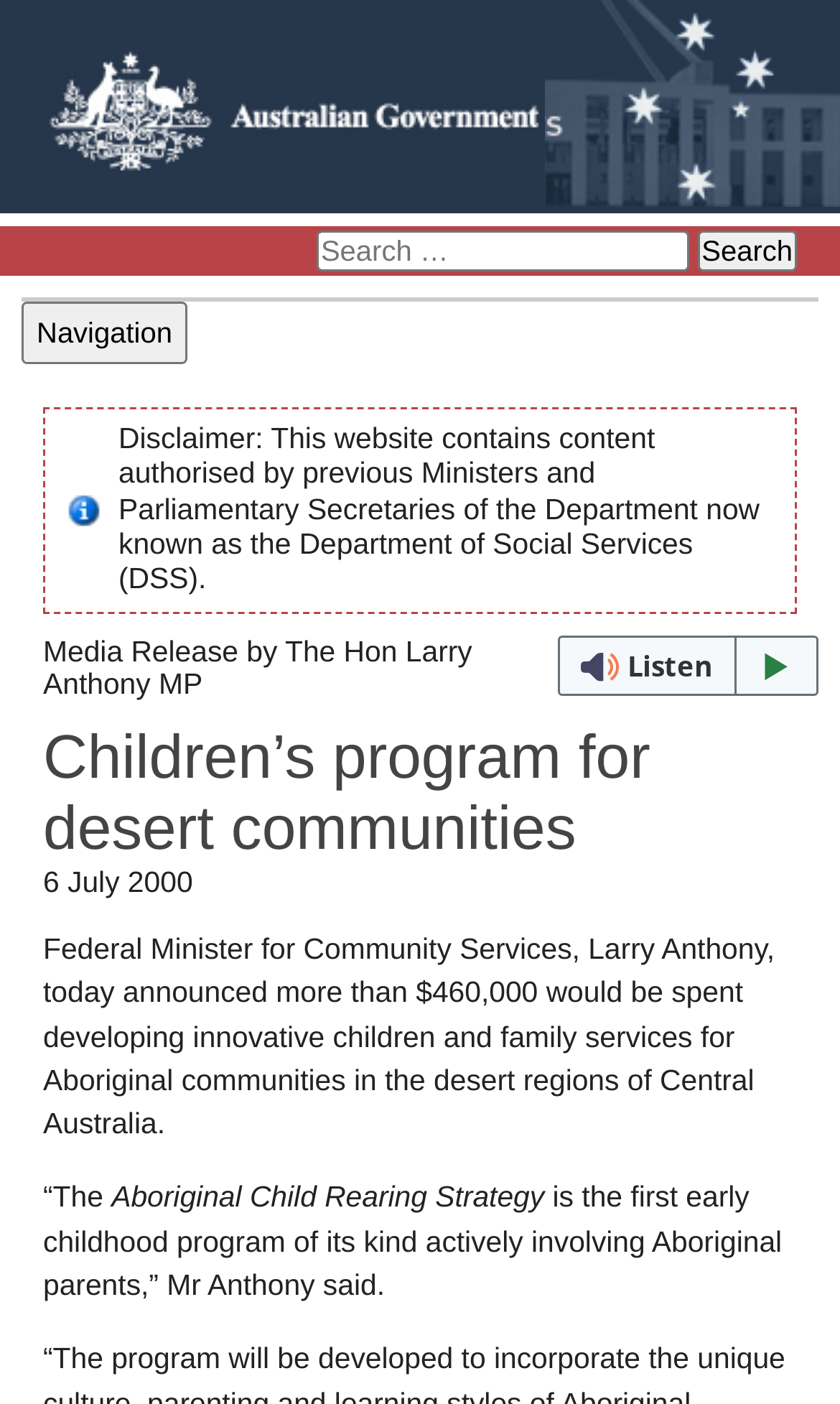What is the purpose of the 'ReadSpeaker webReader' button?
Observe the image and answer the question with a one-word or short phrase response.

Listen with webReader